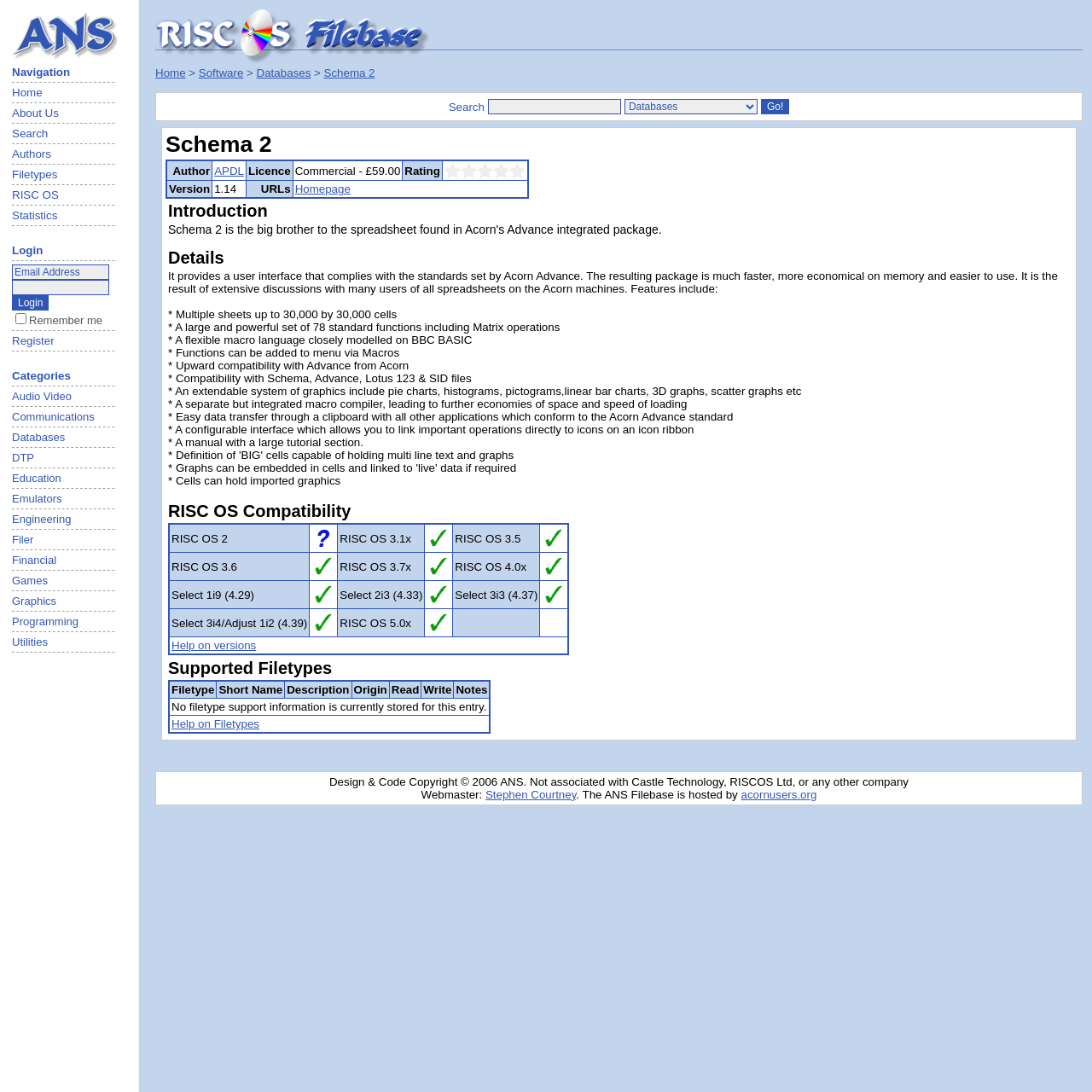Identify the bounding box coordinates of the part that should be clicked to carry out this instruction: "Click on the About Us link".

[0.011, 0.098, 0.107, 0.109]